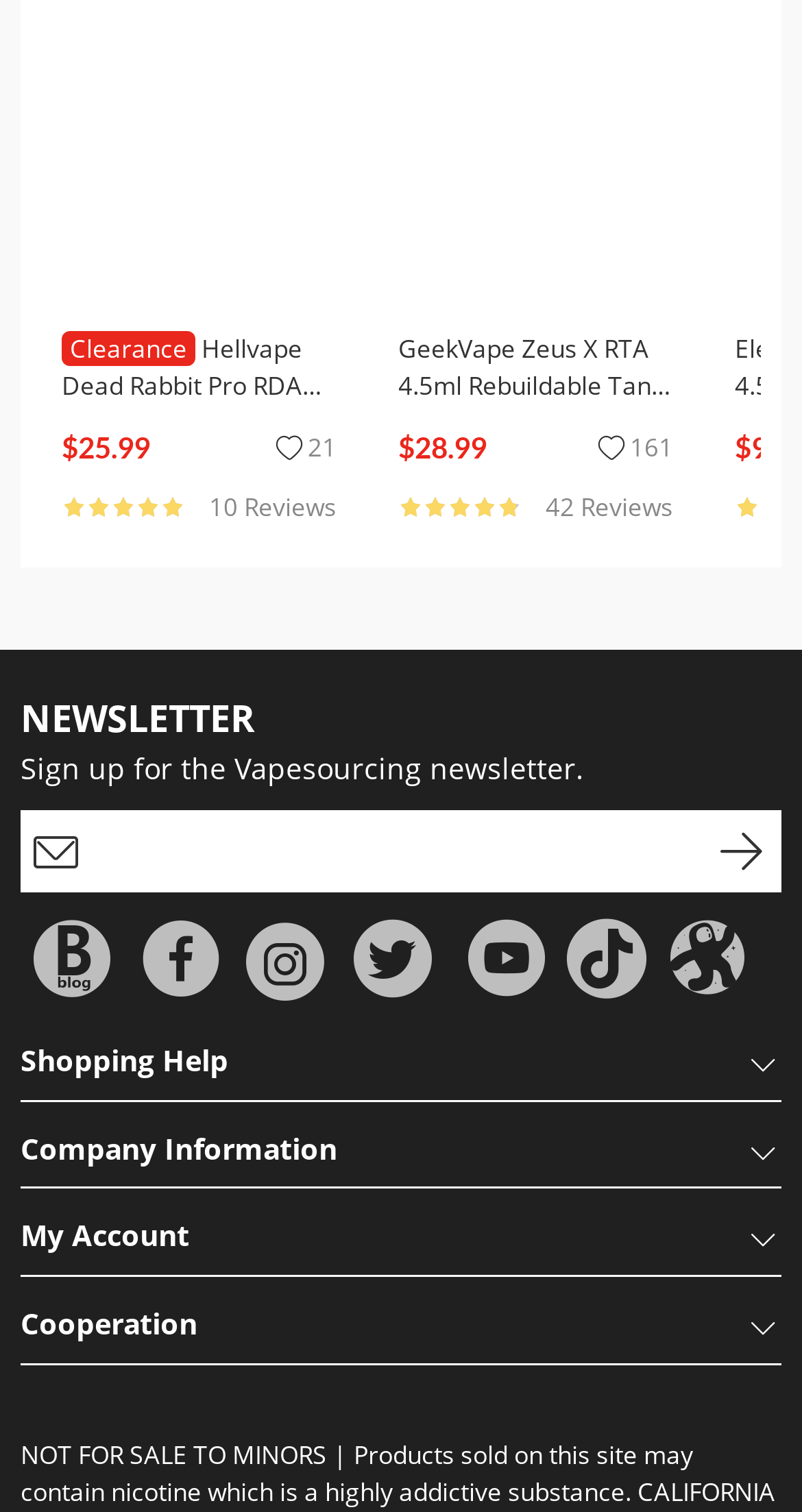What is the product name of the standard kit?
Please answer the question as detailed as possible based on the image.

The product name is mentioned in the first StaticText element, which says 'Aspire Cleito Tank Standard Kit comes with'.